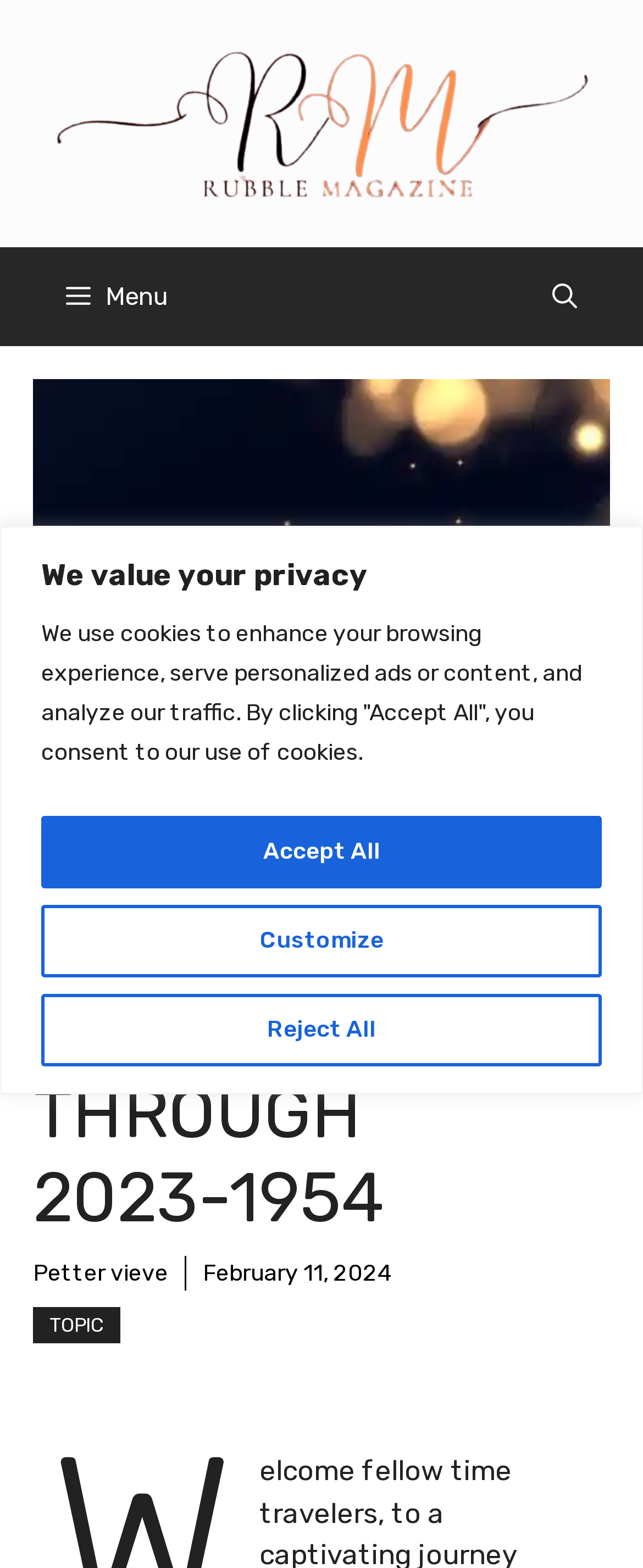Generate a comprehensive description of the webpage.

The webpage is titled "Time Capsules: A Journey Through 2023-1954" and appears to be a blog or article page. At the top, there is a banner with a link to "Rubblemagazine" accompanied by an image of the same name. Below the banner, there is a primary navigation menu with a "Menu" button and an "Open search" button.

The main content of the page is headed by a large title "TIME CAPSULES: A JOURNEY THROUGH 2023-1954" situated roughly in the middle of the page. Below the title, there is a figure containing an image labeled "2023-1954", which takes up most of the page's width.

To the right of the title, there is a section with a link to "Petter vieve" and a timestamp "February 11, 2024". Further down, there is another link labeled "TOPIC". At the very bottom of the page, there is a generic section with a heading "We value your privacy" and three buttons: "Customize", "Reject All", and "Accept All", related to cookie usage.

In total, there are three images on the page, including the "Rubblemagazine" logo, the "2023-1954" image, and no other notable UI elements besides links, buttons, and headings.